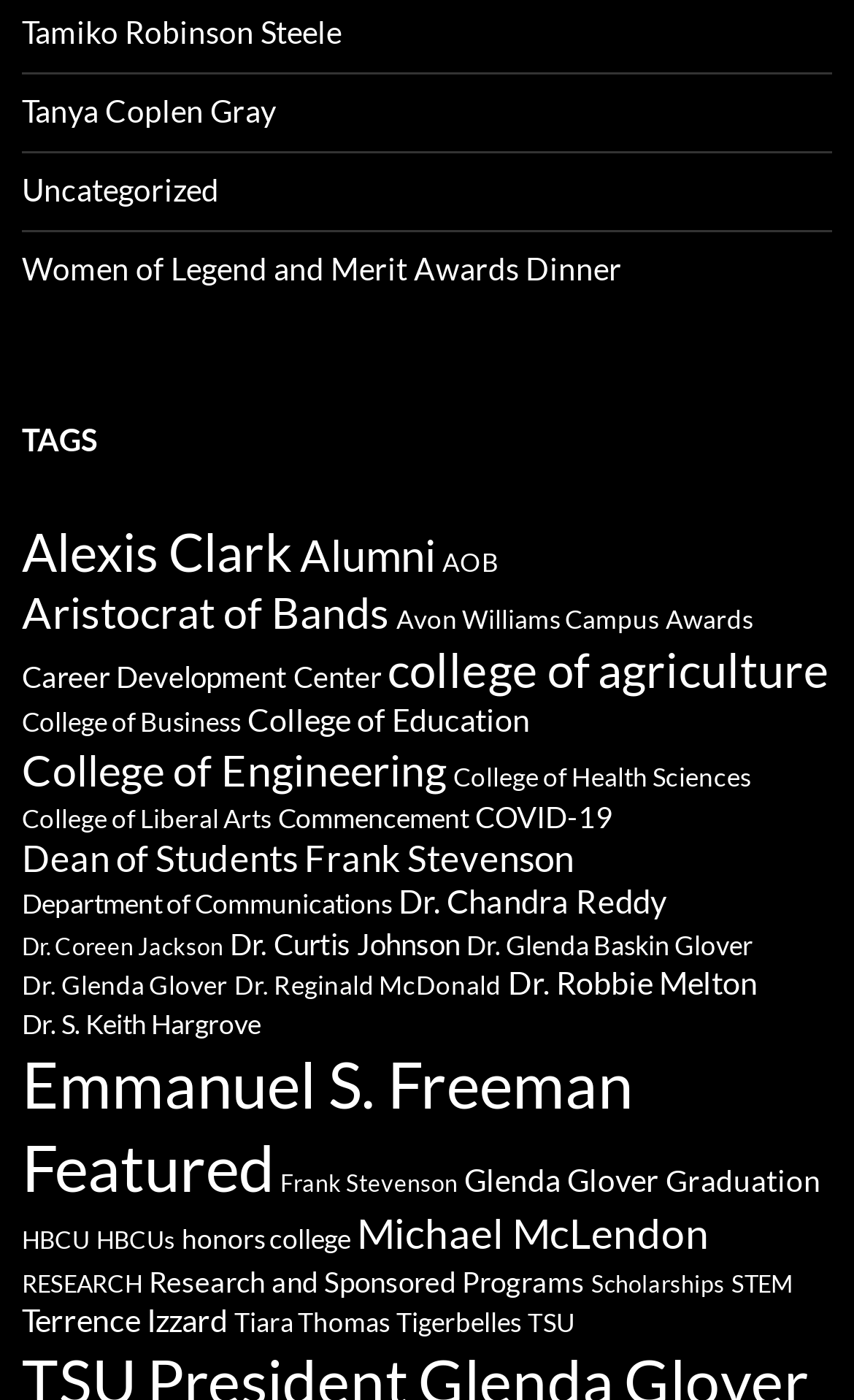How many links are under the 'TAGS' heading?
Based on the image, respond with a single word or phrase.

43